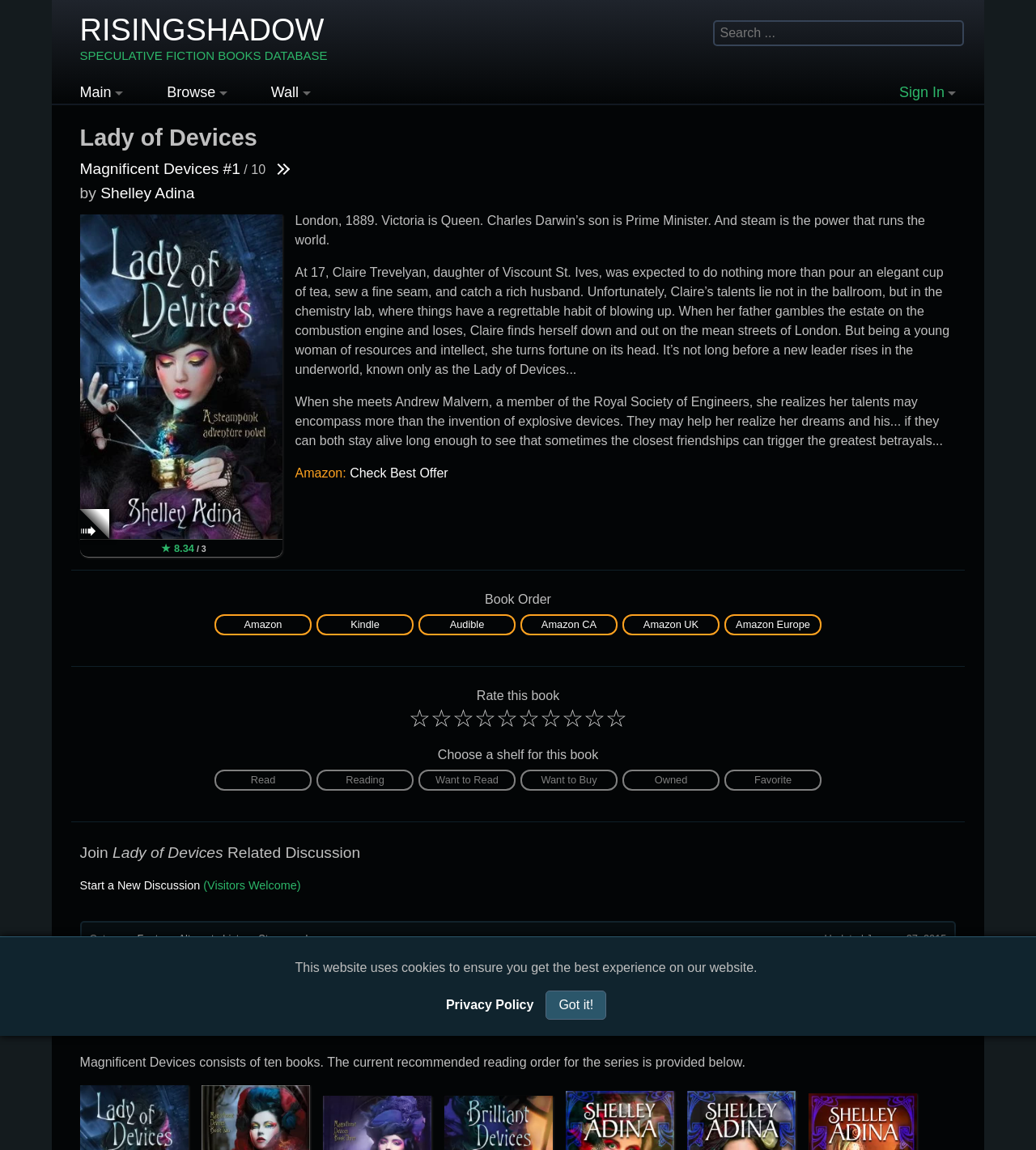Please provide the bounding box coordinates for the element that needs to be clicked to perform the following instruction: "Search for a book". The coordinates should be given as four float numbers between 0 and 1, i.e., [left, top, right, bottom].

[0.689, 0.018, 0.931, 0.04]